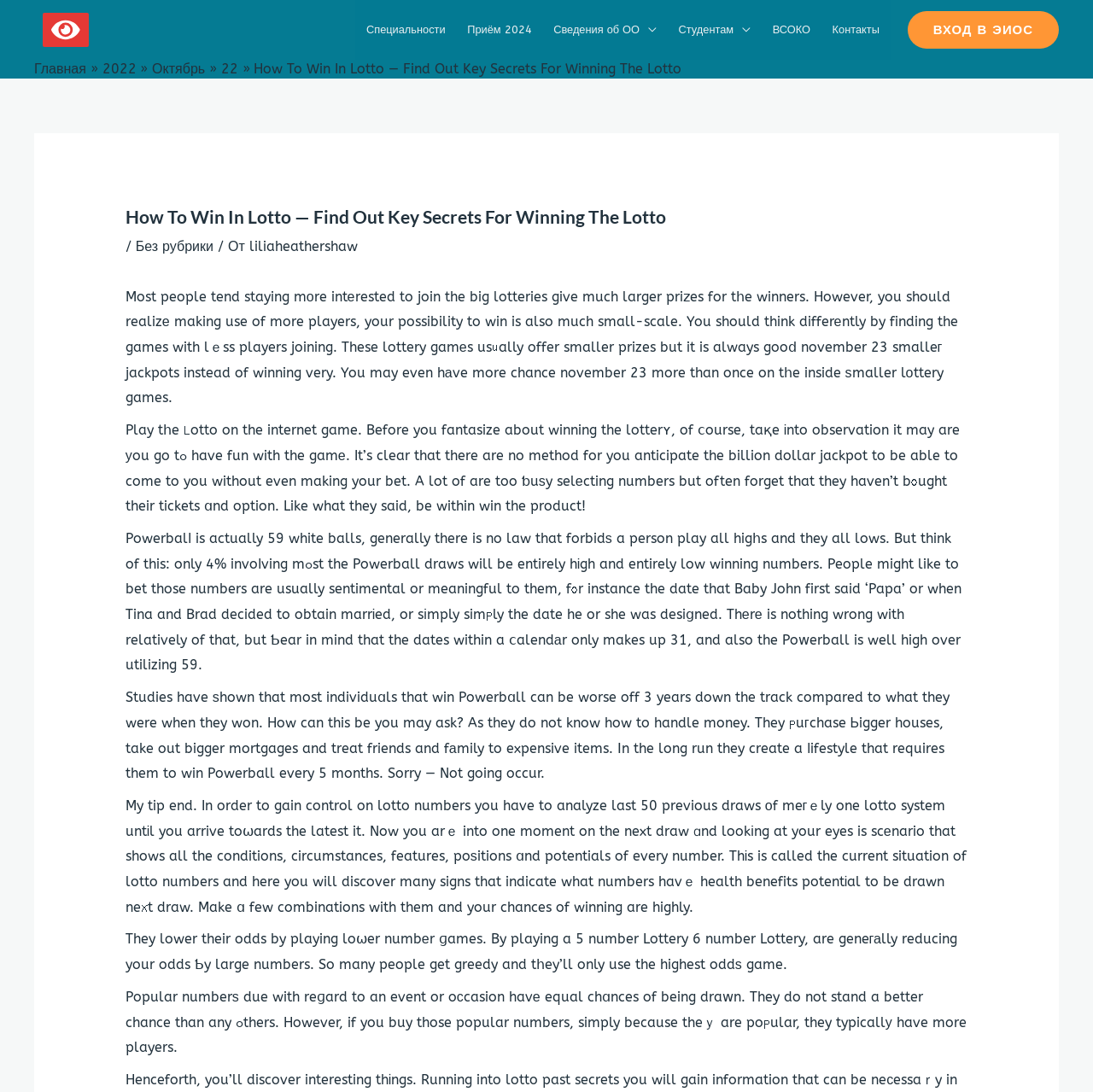Create a detailed summary of the webpage's content and design.

This webpage is about winning the lottery, specifically providing tips and strategies for increasing one's chances of winning. At the top, there is a header widget with a link. Below that, there is a navigation menu with several links, including "Специальности", "Приём 2024", and "Контакты". 

On the left side, there is another navigation menu with links to "Главная", "2022", "Октябрь", and "22". 

The main content of the webpage is a series of paragraphs providing advice on how to win the lottery. The first paragraph suggests that instead of playing the big lotteries with larger prizes, one should consider playing games with fewer players, which offer smaller prizes but higher chances of winning. 

The second paragraph emphasizes the importance of actually playing the lottery game, as one cannot win without making a bet. The third paragraph discusses the Powerball game, suggesting that it's unlikely to win with entirely high or entirely low numbers, and that using sentimental or meaningful numbers may not be the best strategy. 

The fourth paragraph warns that winning the Powerball can actually make one worse off in the long run if they don't know how to handle their newfound wealth. The fifth paragraph provides a tip on how to analyze previous lottery draws to gain control over lotto numbers. 

The sixth paragraph suggests that playing lower number games can reduce one's odds of winning, and the seventh paragraph notes that popular numbers, such as those related to events or occasions, have equal chances of being drawn and do not stand a better chance than any others.